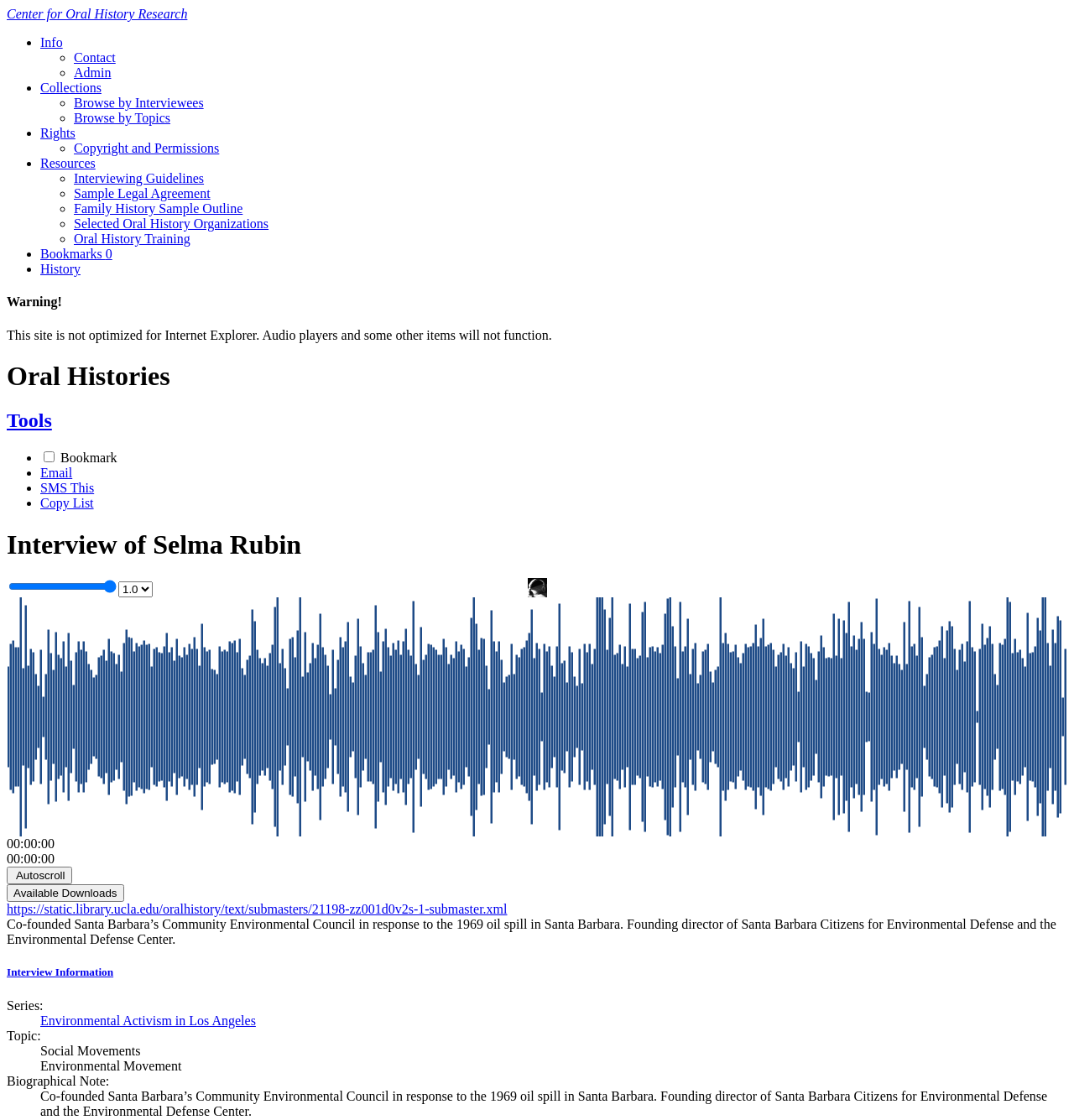Locate the coordinates of the bounding box for the clickable region that fulfills this instruction: "Browse by Interviewees".

[0.069, 0.085, 0.19, 0.098]